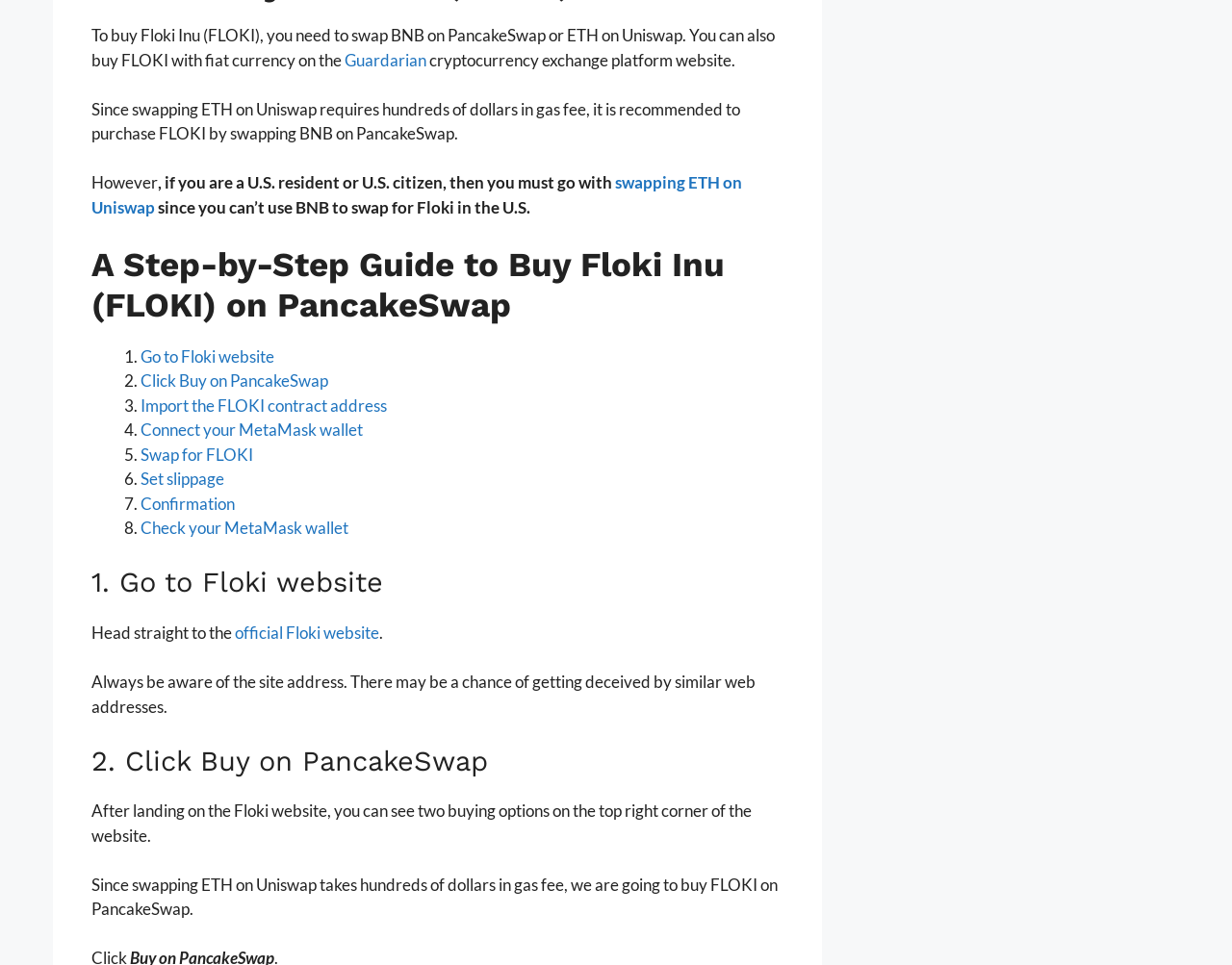Highlight the bounding box coordinates of the element you need to click to perform the following instruction: "Click Import the FLOKI contract address."

[0.114, 0.41, 0.314, 0.431]